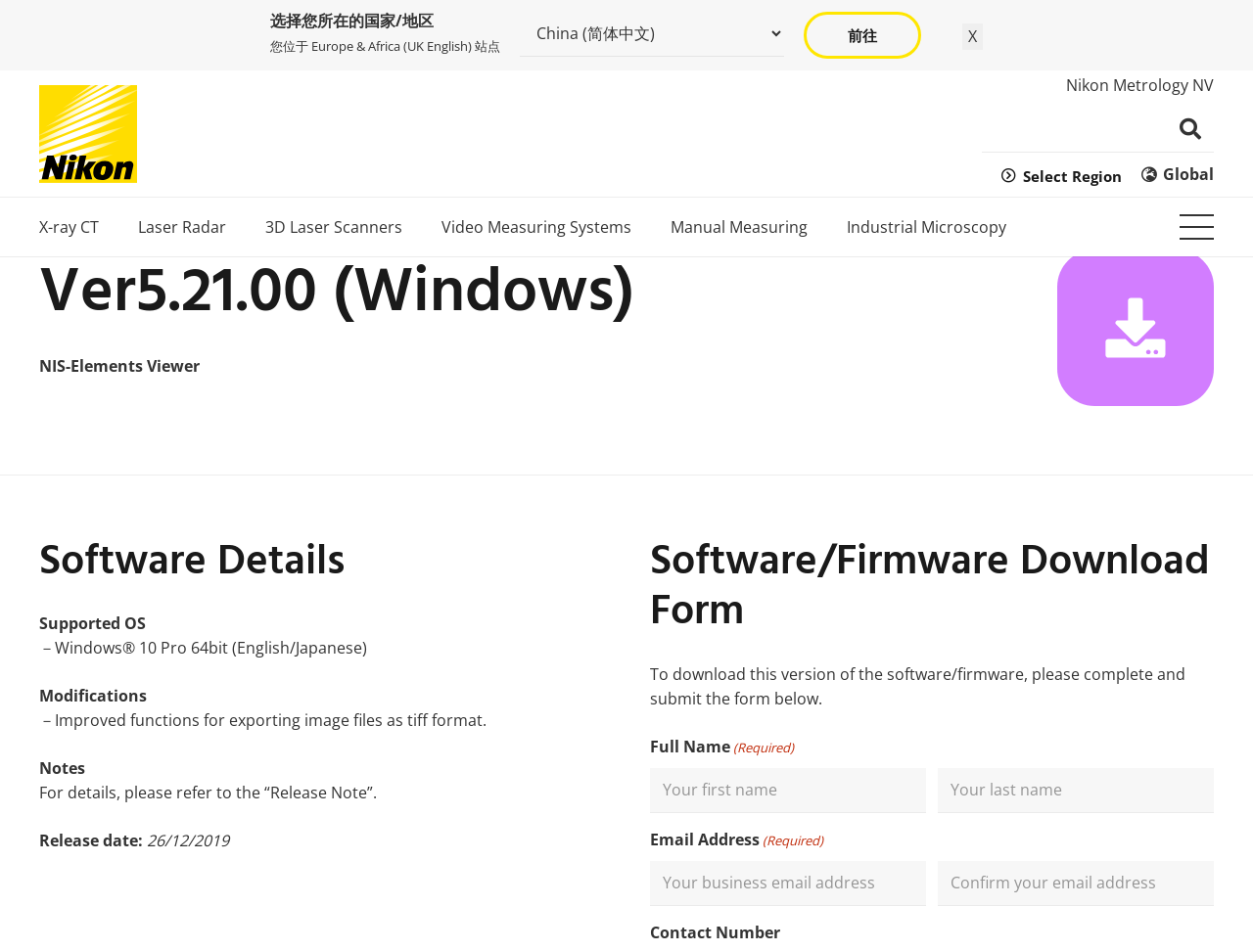Please determine the bounding box coordinates of the section I need to click to accomplish this instruction: "View Managed IT".

None